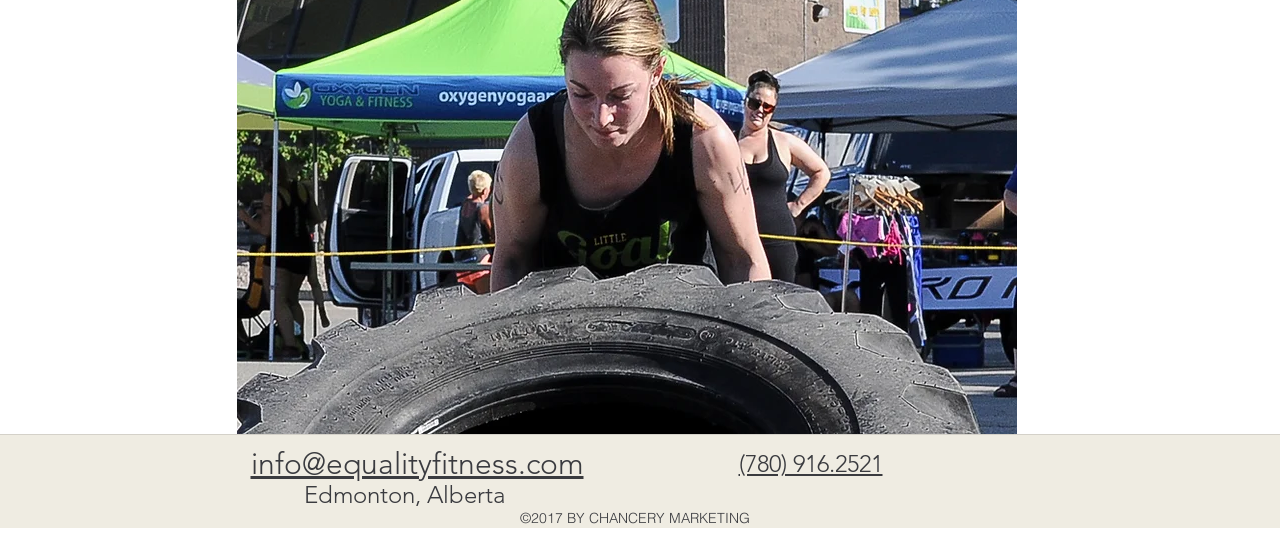Using the description: "info@equalityfitness.com", identify the bounding box of the corresponding UI element in the screenshot.

[0.196, 0.837, 0.456, 0.904]